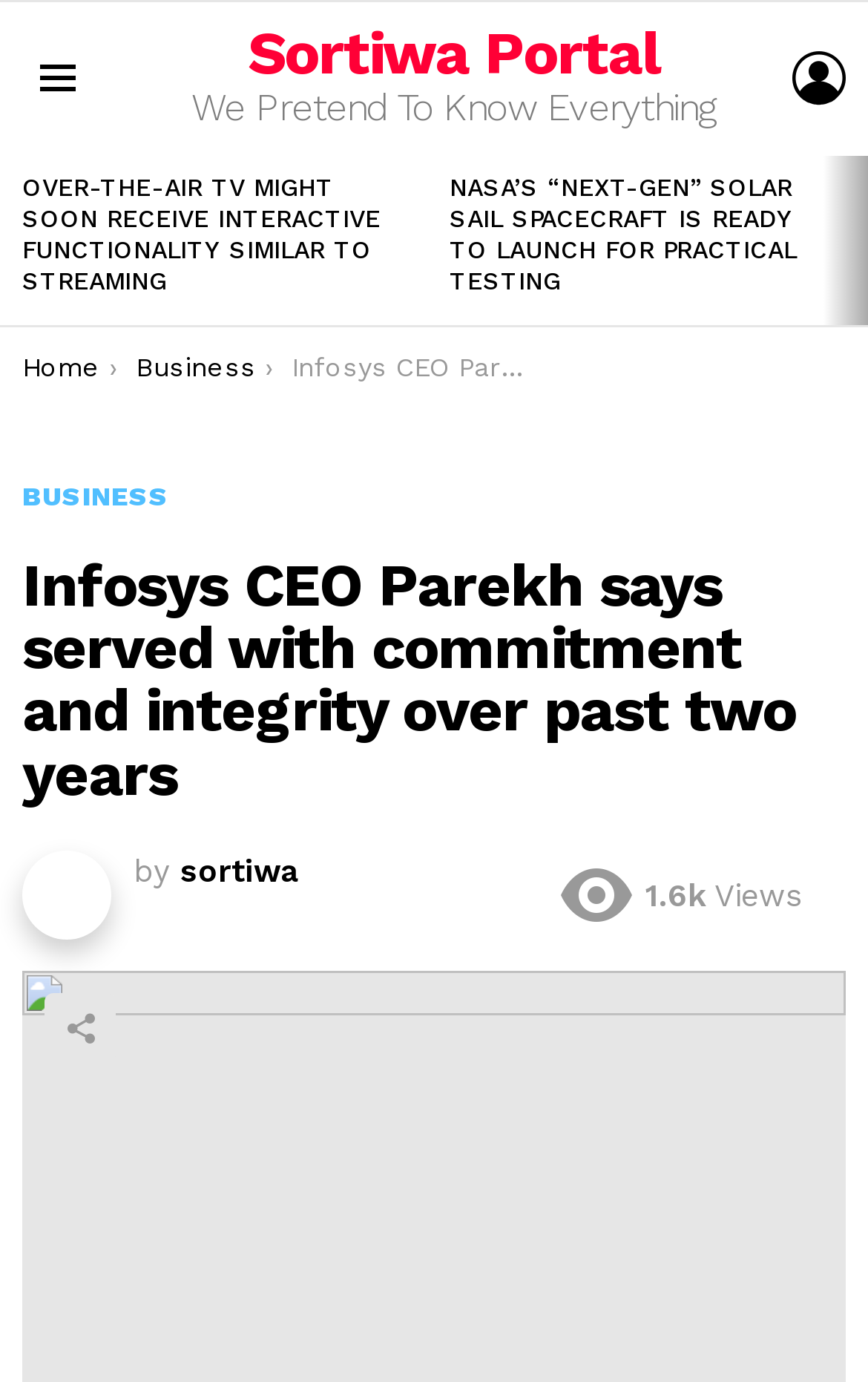How many navigation menu items are there?
Look at the image and construct a detailed response to the question.

I counted the number of navigation menu items, which are 'Home' and 'Business', therefore there are 2 navigation menu items.